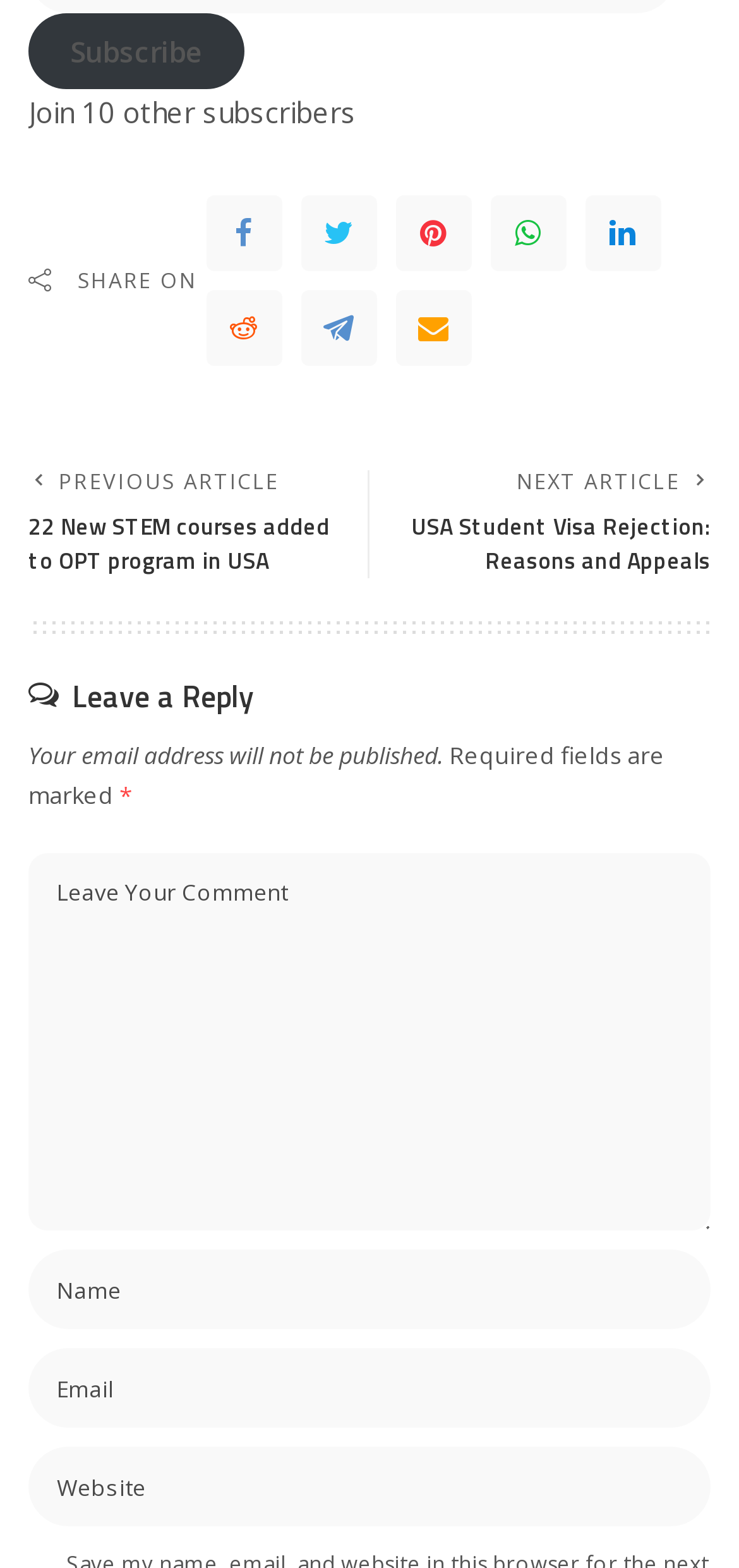Please identify the bounding box coordinates of the clickable area that will allow you to execute the instruction: "Subscribe to the newsletter".

[0.038, 0.008, 0.331, 0.057]